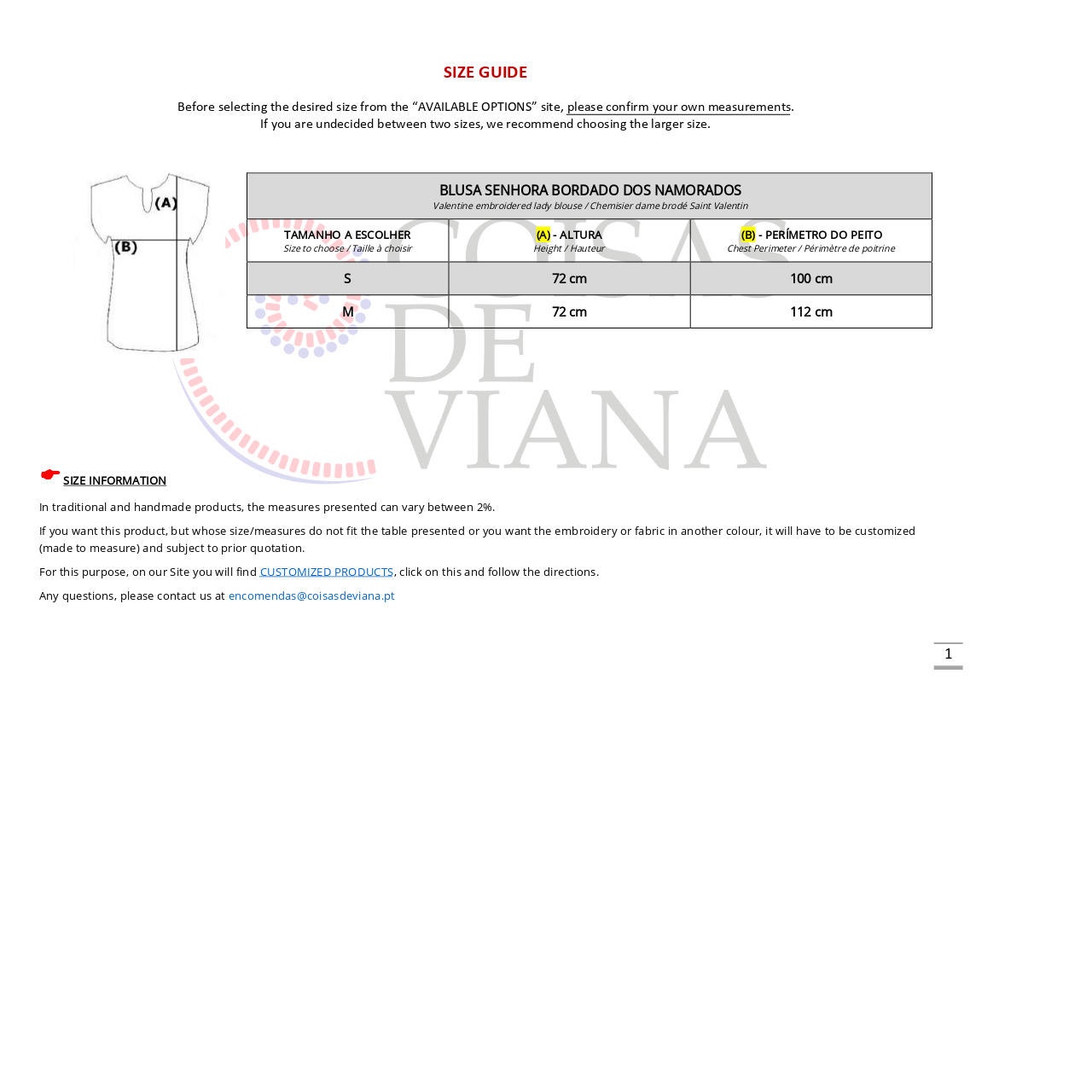Give a one-word or short-phrase answer to the following question: 
What is the height measurement for size M?

72 cm